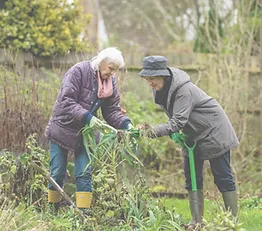What is the setting of the image?
Refer to the image and provide a one-word or short phrase answer.

rural